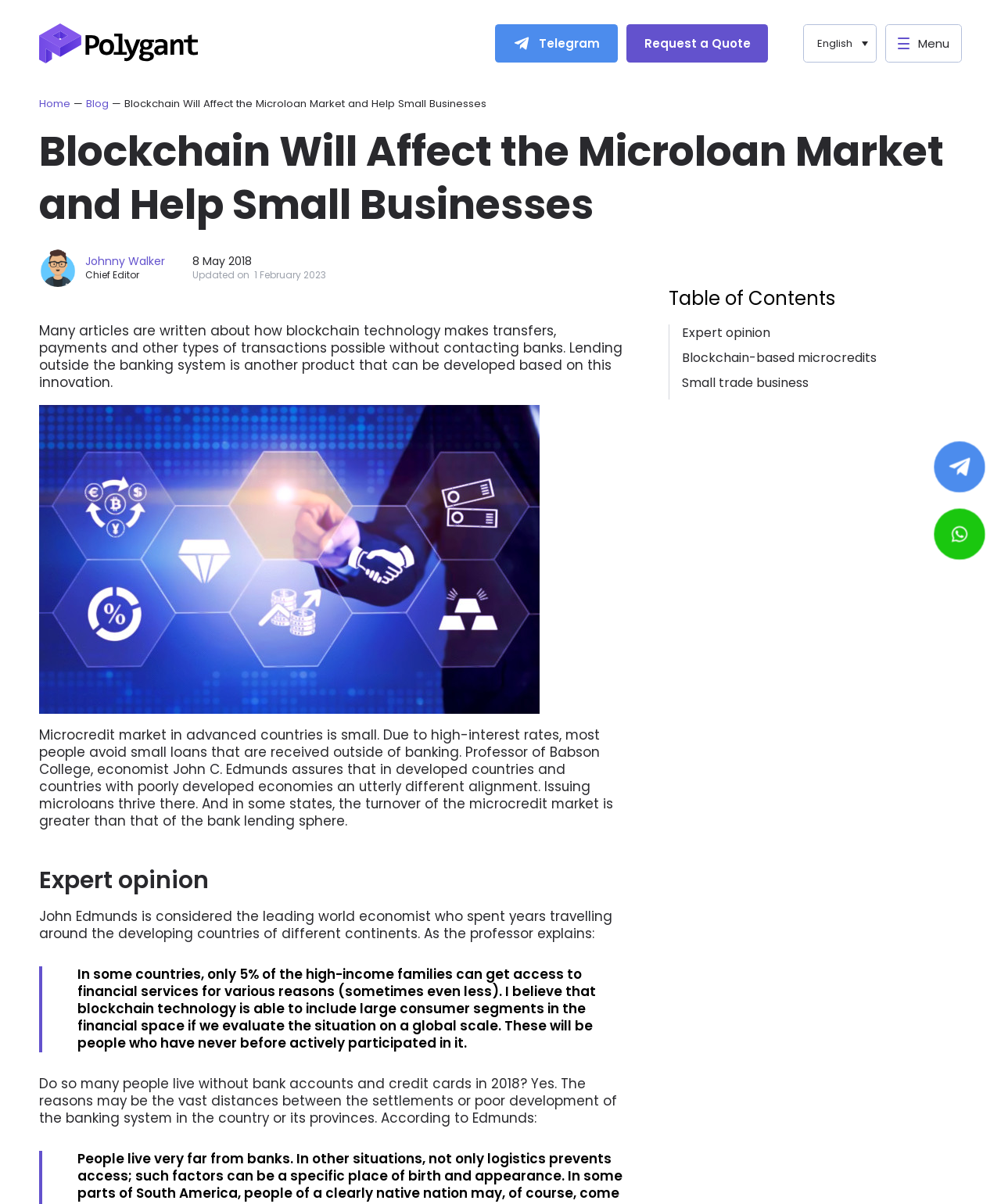Determine the bounding box coordinates of the clickable region to follow the instruction: "Read the blog".

[0.086, 0.08, 0.112, 0.092]